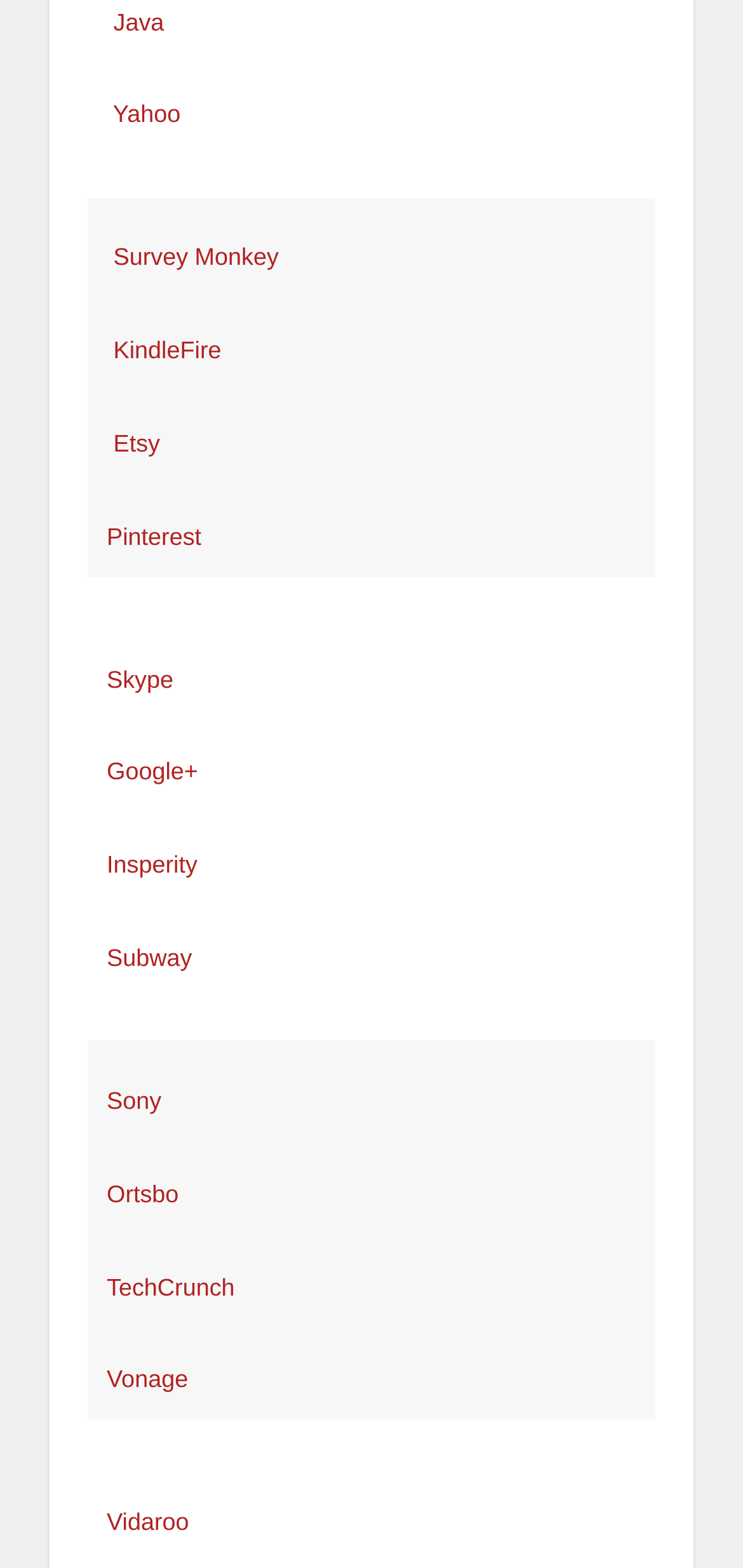Locate the bounding box of the UI element with the following description: "http://www.kjpro.com".

None